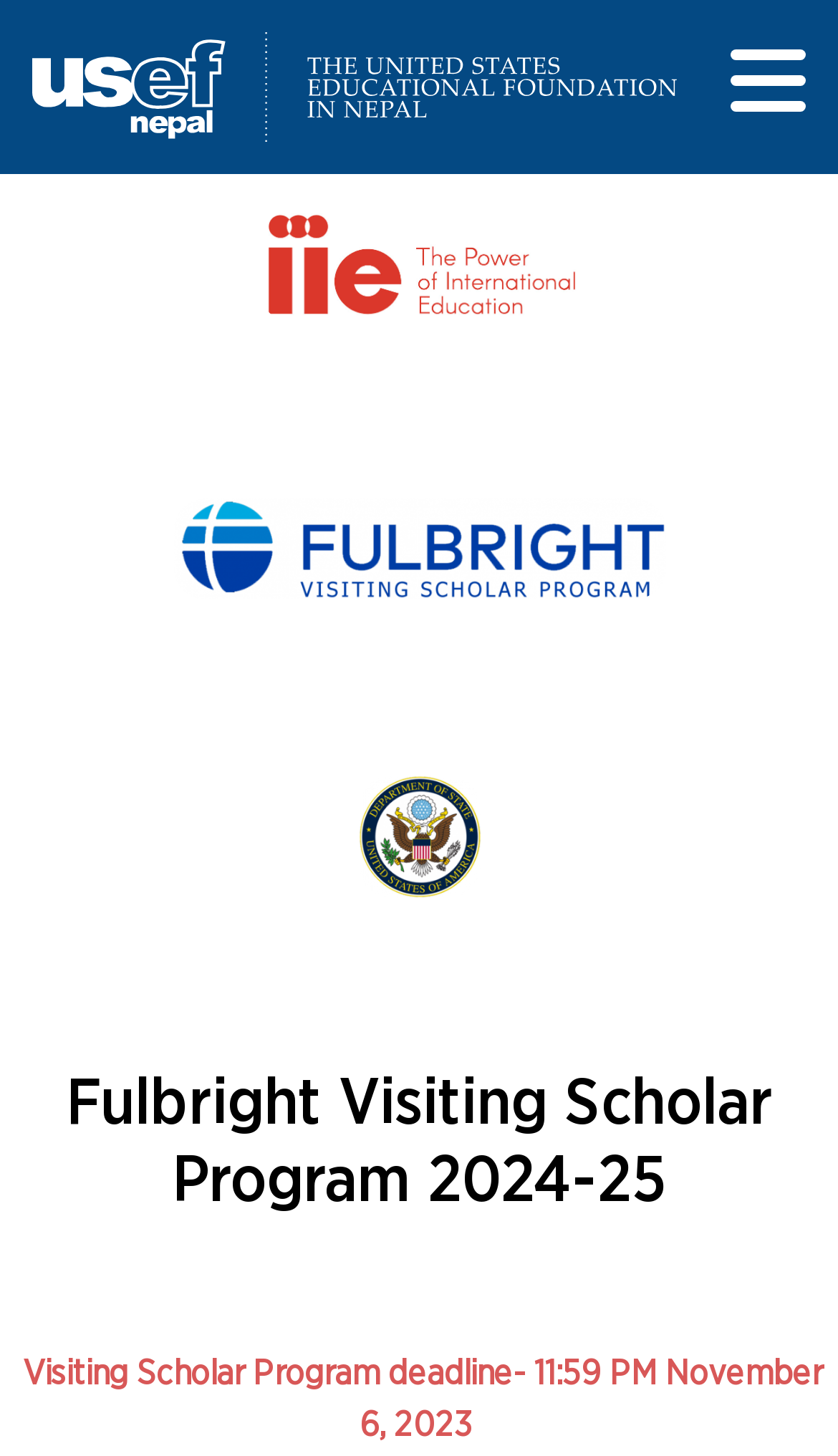Explain in detail what is displayed on the webpage.

The webpage is about the Fulbright Visiting Scholar Program 2024-25. At the top, there is a link, taking up most of the width. Below the link, there are three figures or images, arranged horizontally, with the first one on the left, the second one in the middle, and the third one on the right. 

The main heading, "Fulbright Visiting Scholar Program 2024-25", is located near the bottom of the page, spanning the full width. 

Below the heading, there is a highlighted section, marked with a deadline, "Visiting Scholar Program deadline- 11:59 PM November 6, 2023", which is positioned at the bottom of the page.